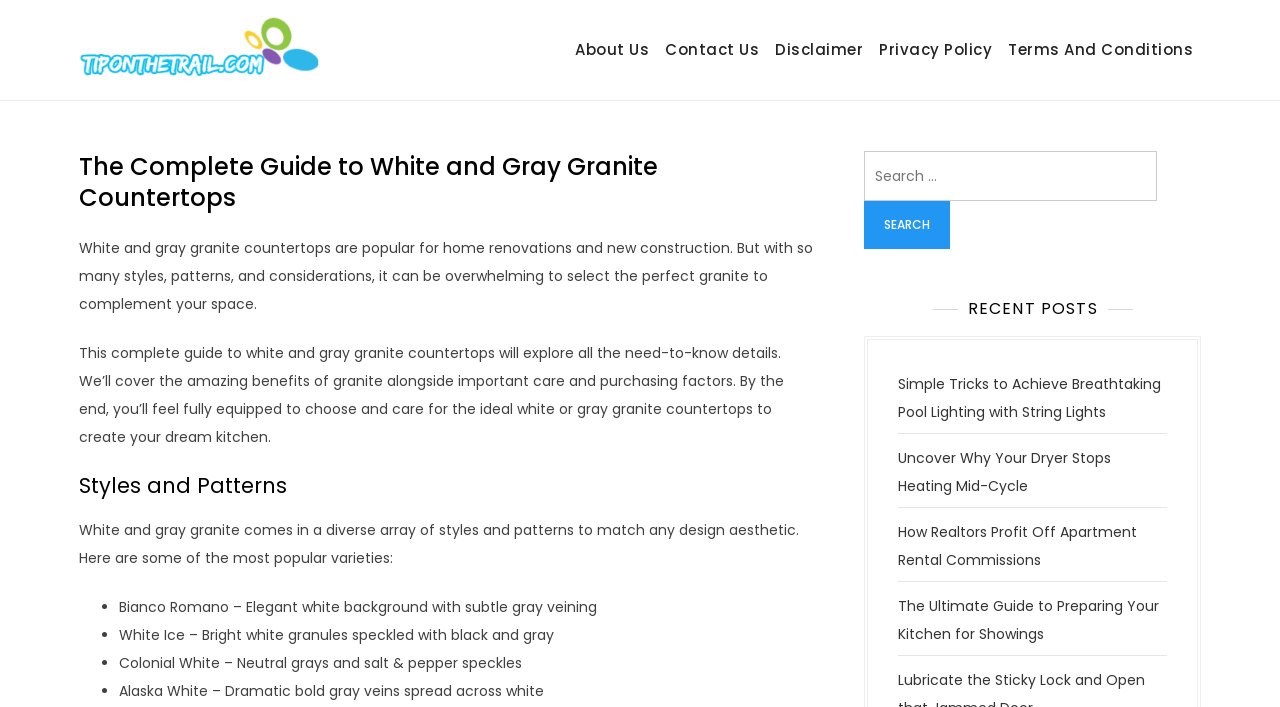Using the information in the image, give a comprehensive answer to the question: 
What are some popular styles of white and gray granite?

The webpage lists several popular styles of white and gray granite, including Bianco Romano, White Ice, Colonial White, and Alaska White, which are mentioned in the static text under the heading 'Styles and Patterns'.